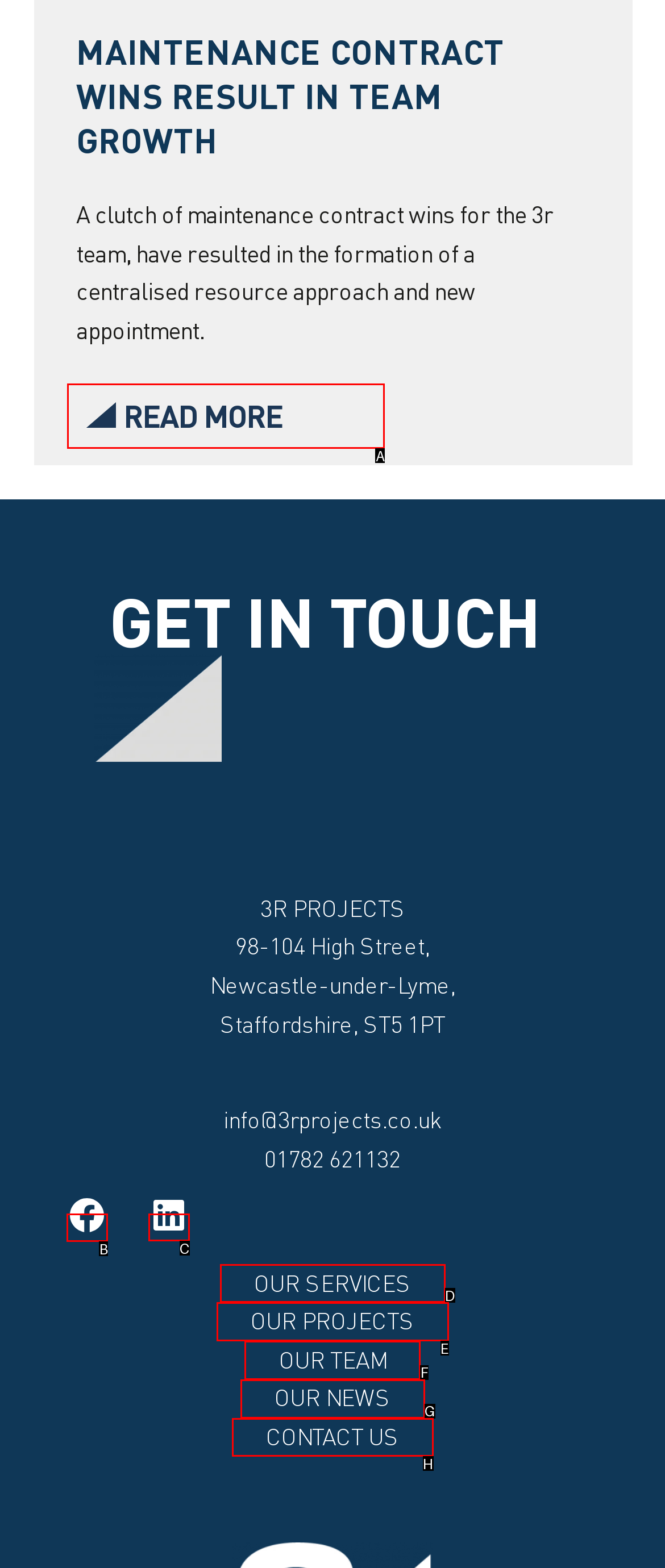Point out the option that needs to be clicked to fulfill the following instruction: Visit the Facebook page
Answer with the letter of the appropriate choice from the listed options.

B